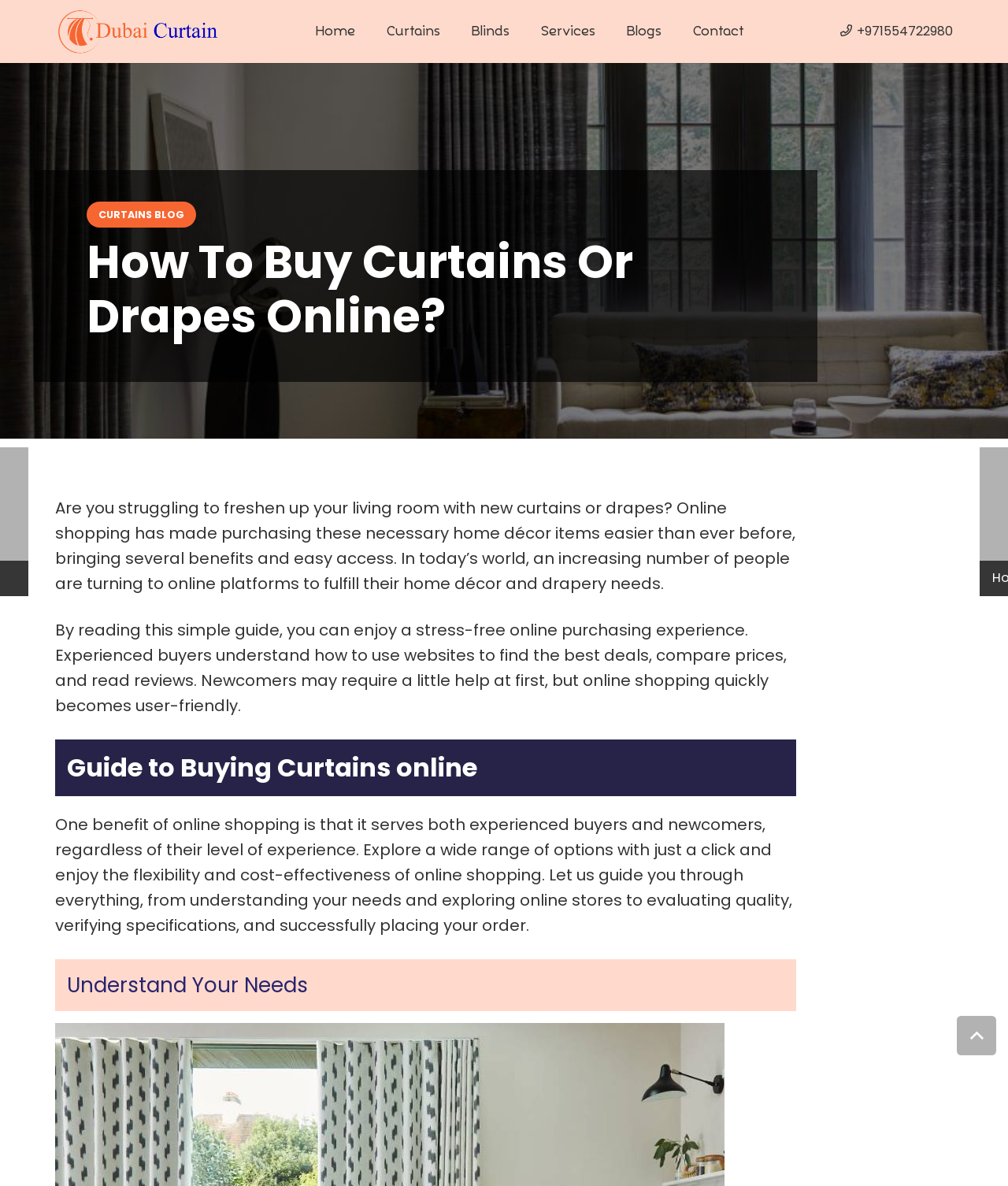Locate and generate the text content of the webpage's heading.

How To Buy Curtains Or Drapes Online?